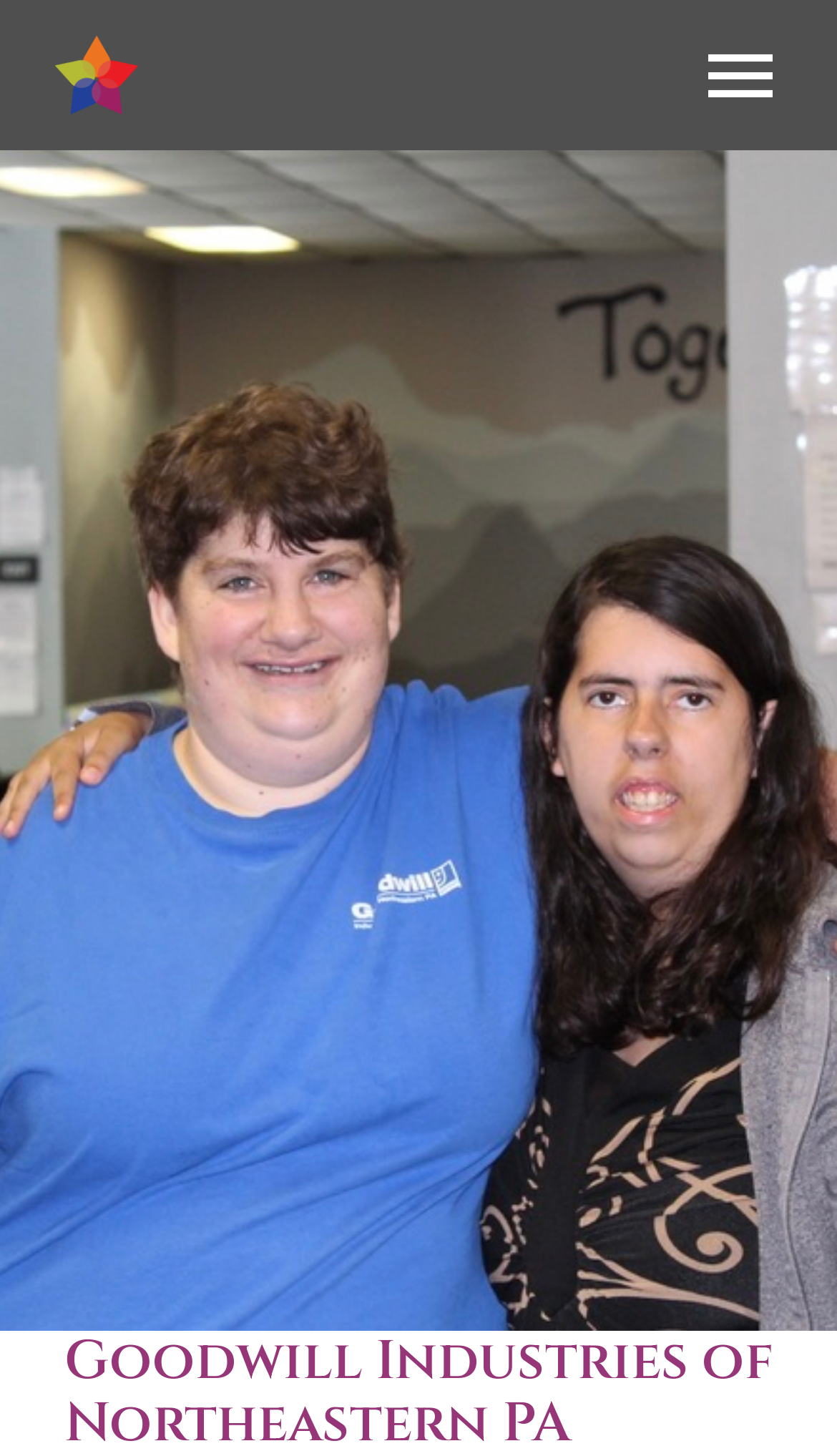Determine the bounding box coordinates for the clickable element required to fulfill the instruction: "Go to the home page". Provide the coordinates as four float numbers between 0 and 1, i.e., [left, top, right, bottom].

[0.0, 0.111, 1.0, 0.221]